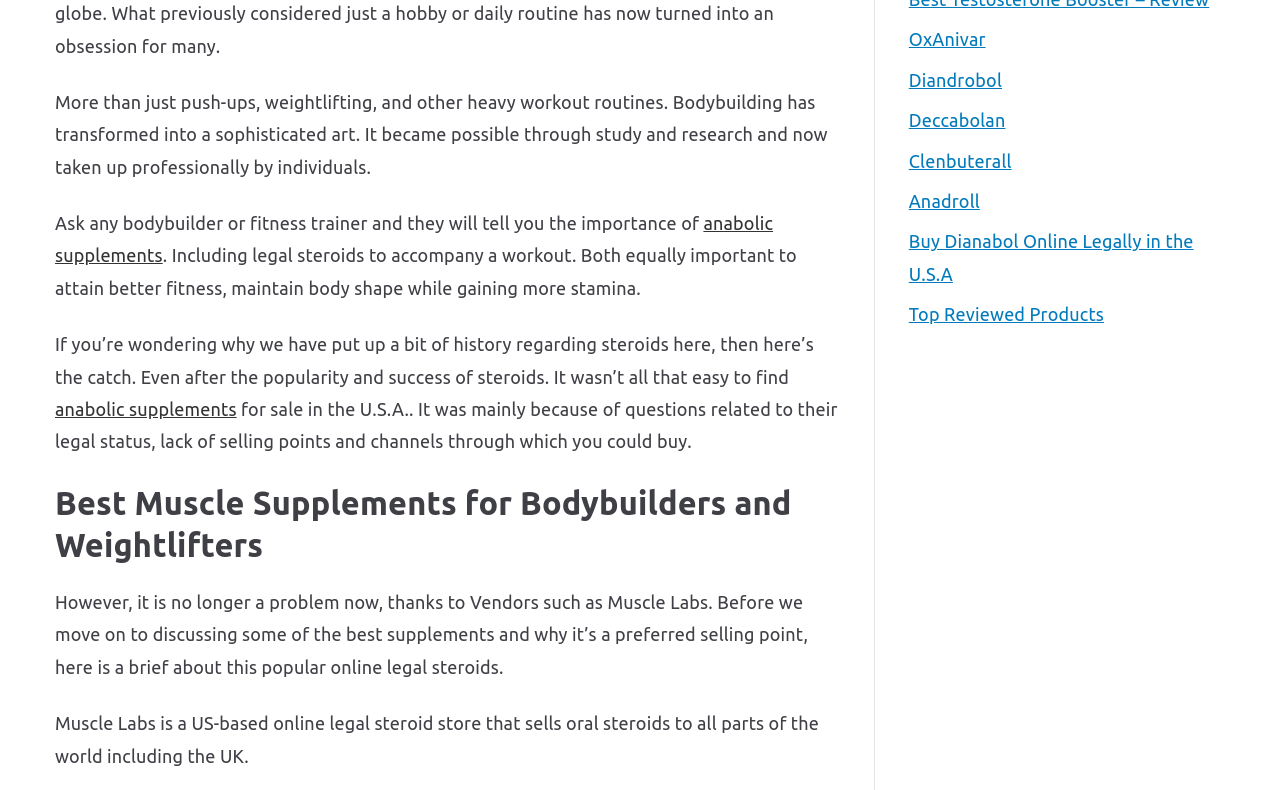Identify the bounding box coordinates for the element you need to click to achieve the following task: "Click on 'Top Reviewed Products'". Provide the bounding box coordinates as four float numbers between 0 and 1, in the form [left, top, right, bottom].

[0.71, 0.377, 0.863, 0.418]